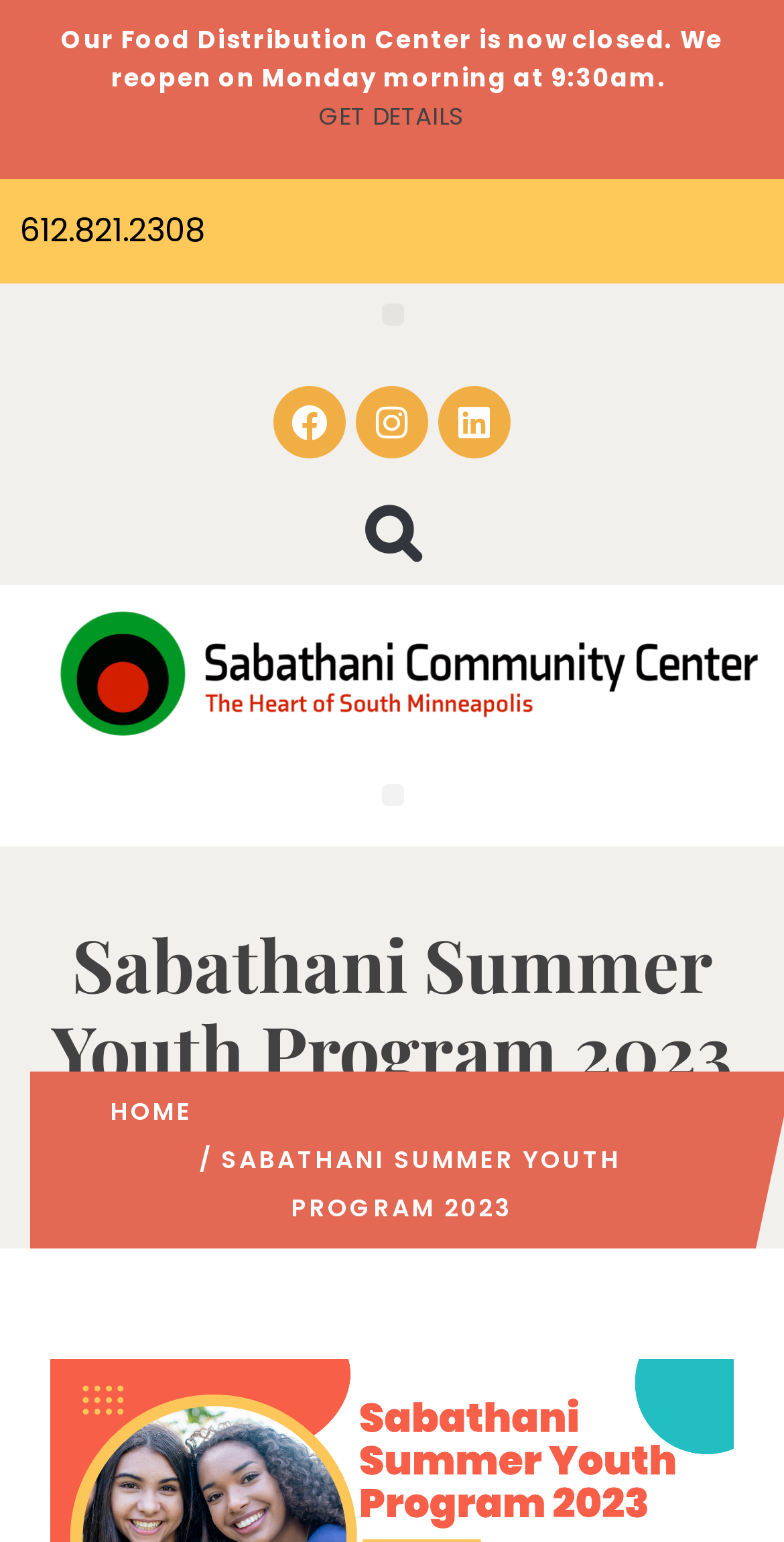Locate the bounding box coordinates for the element described below: "GET DETAILS". The coordinates must be four float values between 0 and 1, formatted as [left, top, right, bottom].

[0.406, 0.064, 0.594, 0.086]